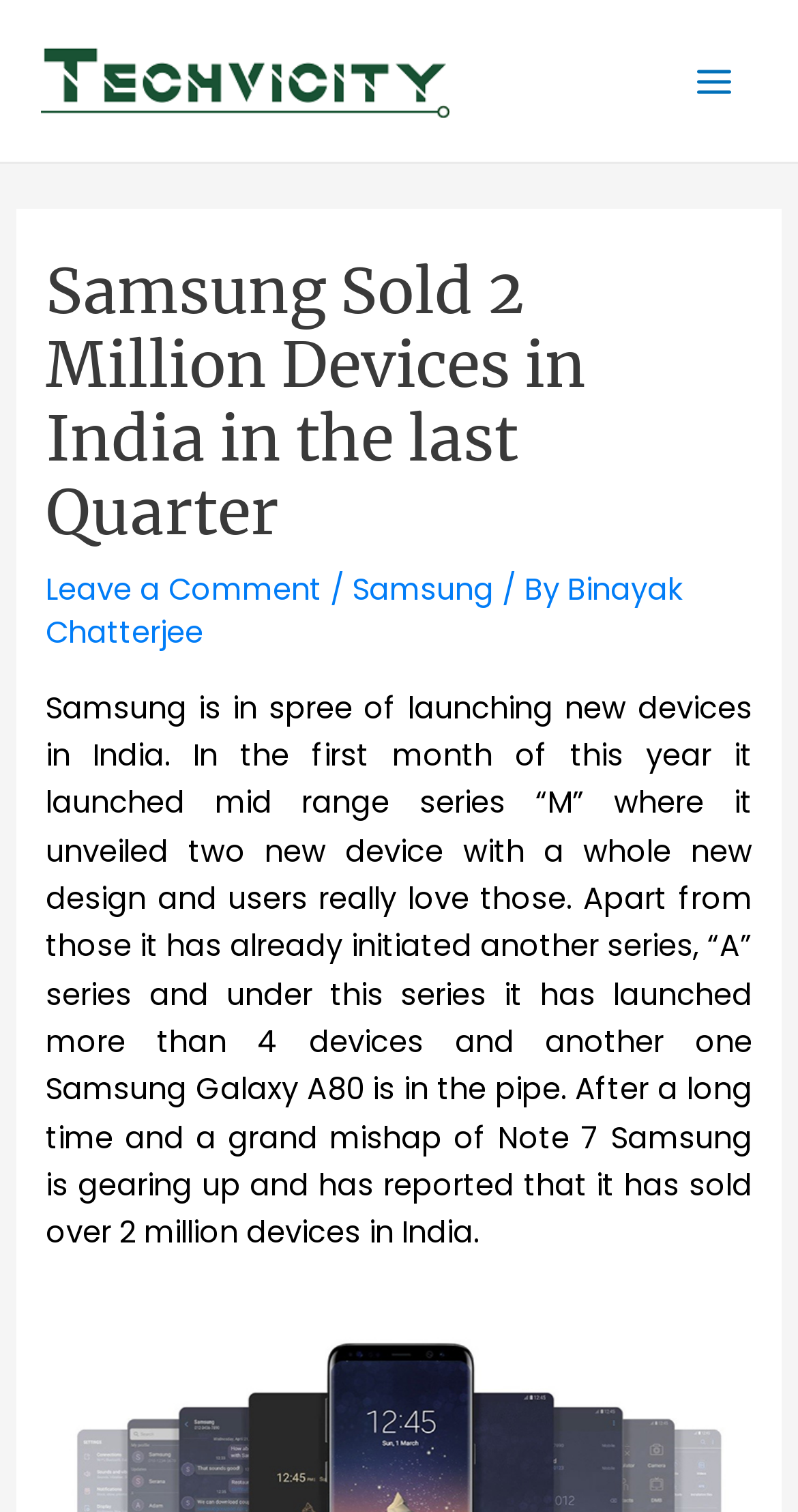Construct a comprehensive description capturing every detail on the webpage.

The webpage is about Samsung's recent sales performance in India. At the top left corner, there is a logo of TechVicity, accompanied by a link to the logo. On the top right corner, there is a main menu button with an image. 

Below the logo, there is a header section that spans across the entire width of the page. Within this section, there is a heading that reads "Samsung Sold 2 Million Devices in India in the last Quarter". To the right of the heading, there are three links: "Leave a Comment", "Samsung", and "Binayak Chatterjee", separated by two static text elements "/" and "/ By". 

Below the header section, there is a large block of text that summarizes Samsung's recent device launches in India, including the "M" series and "A" series, and mentions that the company has sold over 2 million devices in India. This text block takes up most of the page's content area.